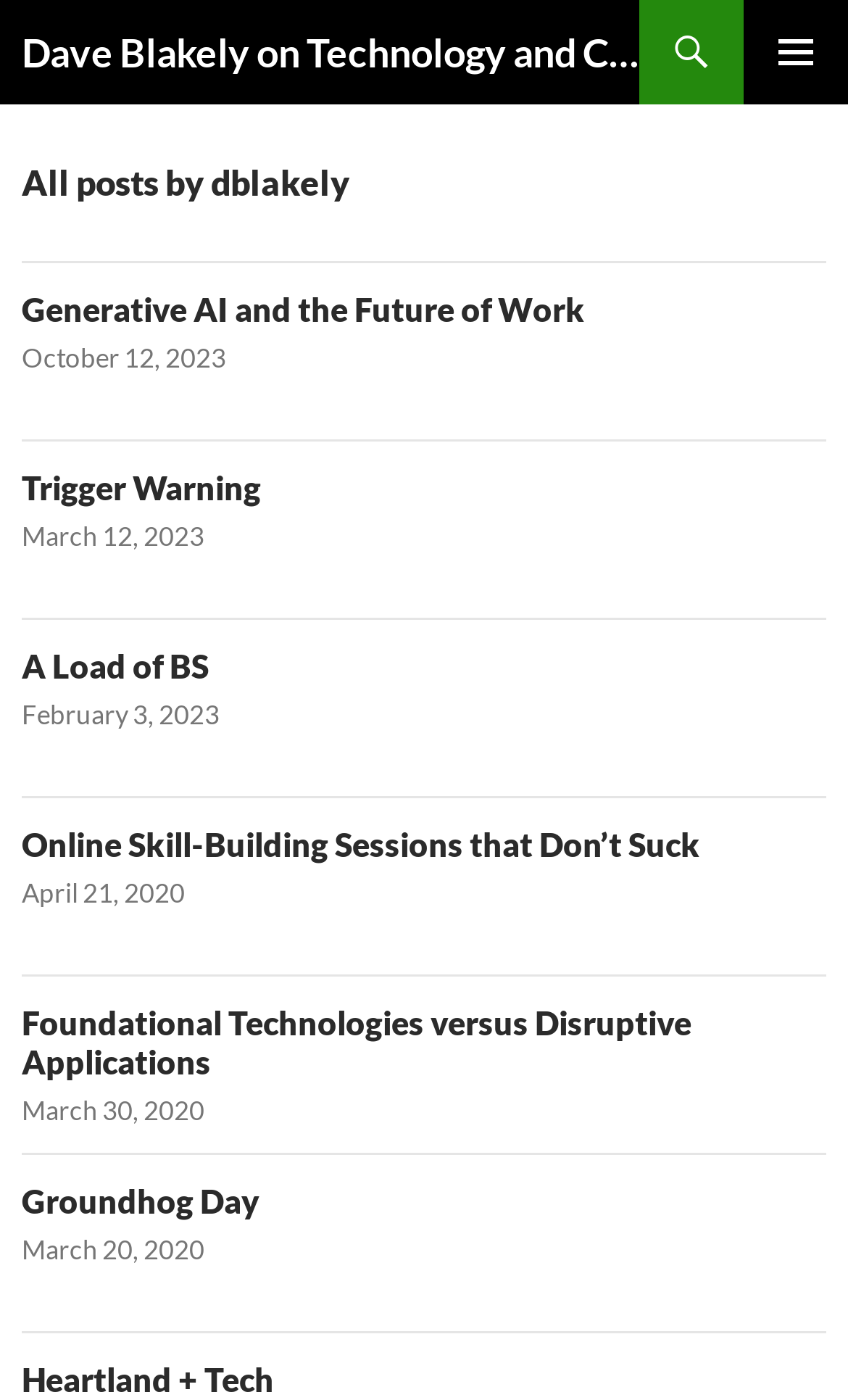Identify the bounding box for the UI element that is described as follows: "alt="Liangcheng Technology" title="Liangcheng Technology"".

None